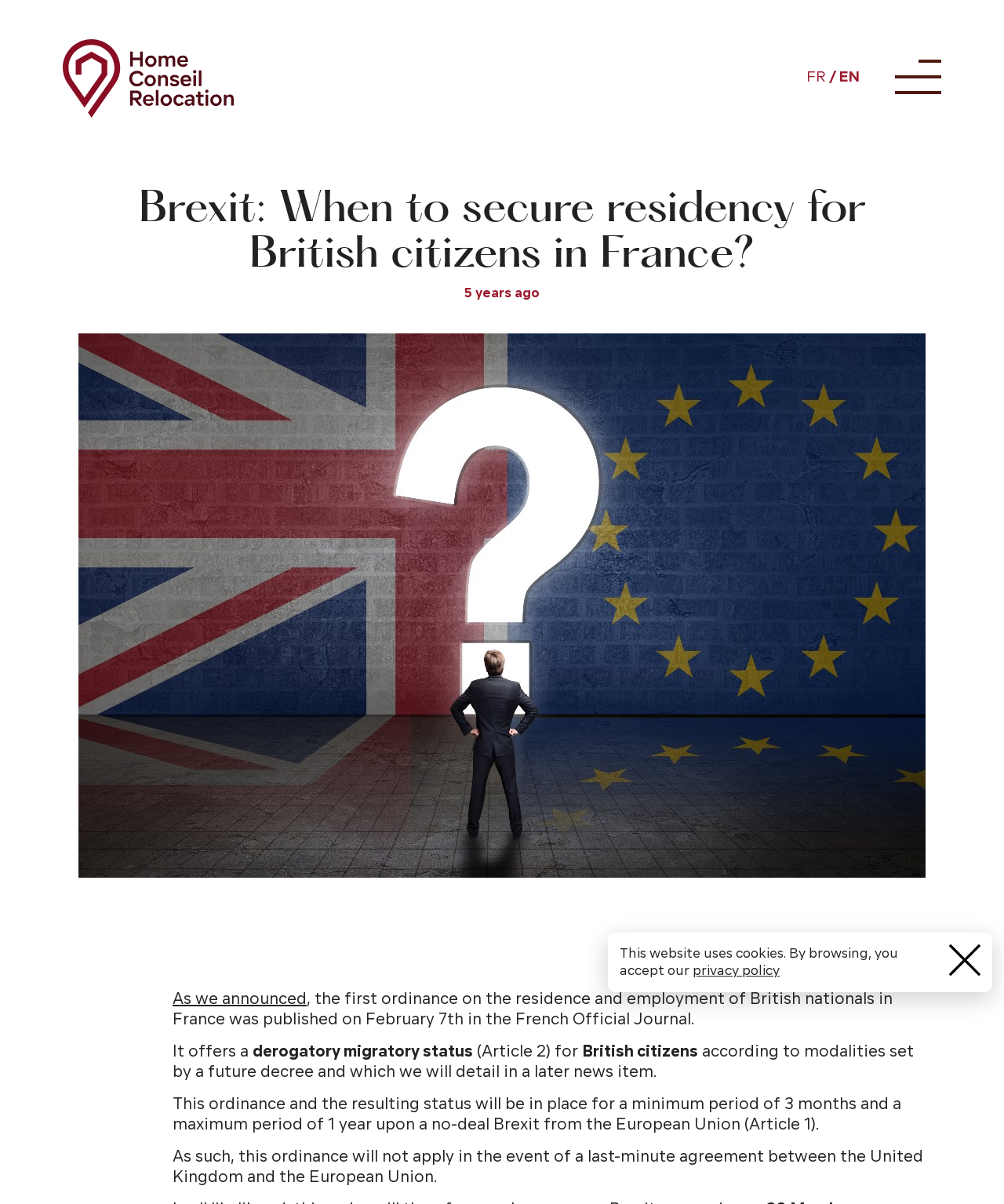Respond with a single word or phrase to the following question:
What is the condition for the ordinance not to apply?

Last-minute agreement between UK and EU